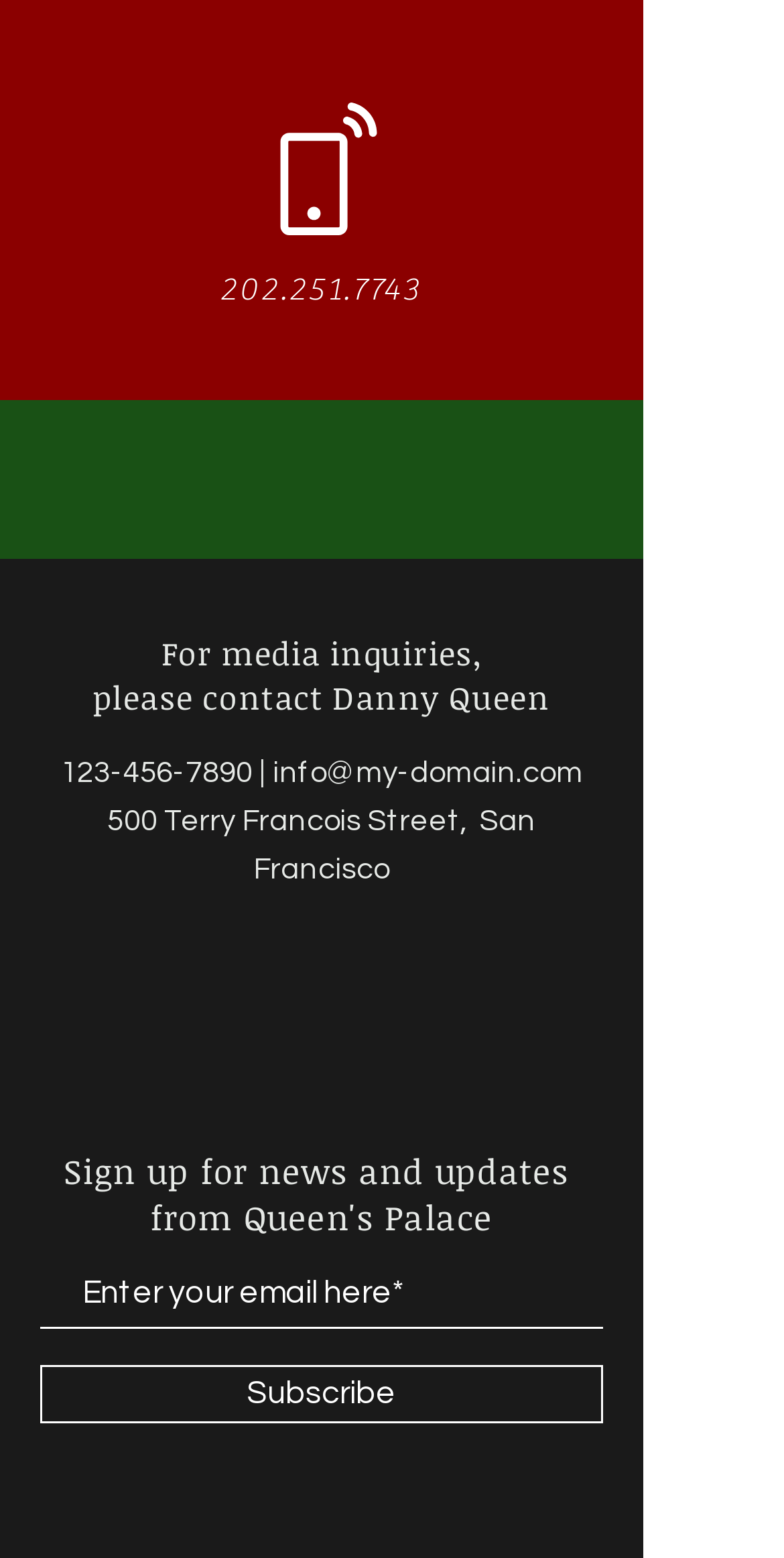What social media platform is linked?
Kindly offer a detailed explanation using the data available in the image.

I found the link to Facebook by looking at the element with the text 'Find us on Facebook' and then finding the adjacent link element with the Facebook icon.